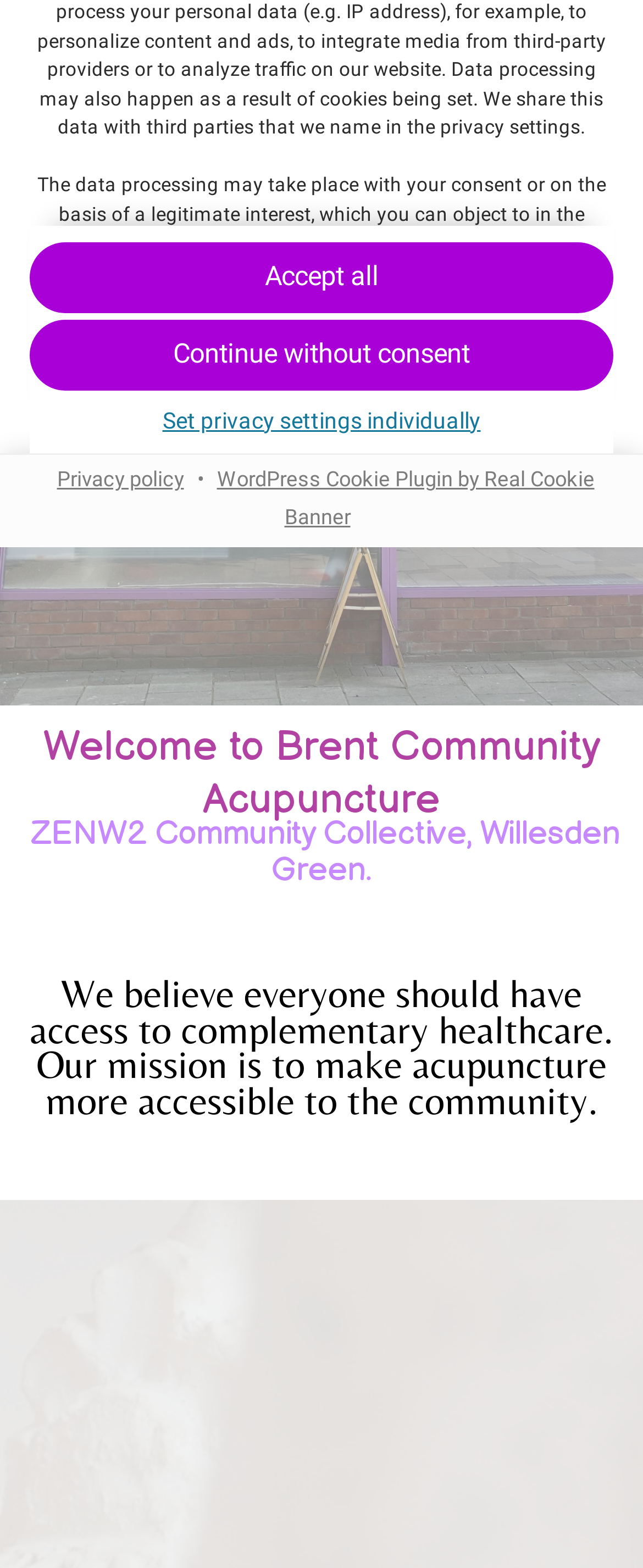Determine the bounding box coordinates in the format (top-left x, top-left y, bottom-right x, bottom-right y). Ensure all values are floating point numbers between 0 and 1. Identify the bounding box of the UI element described by: Accept all

[0.046, 0.155, 0.954, 0.2]